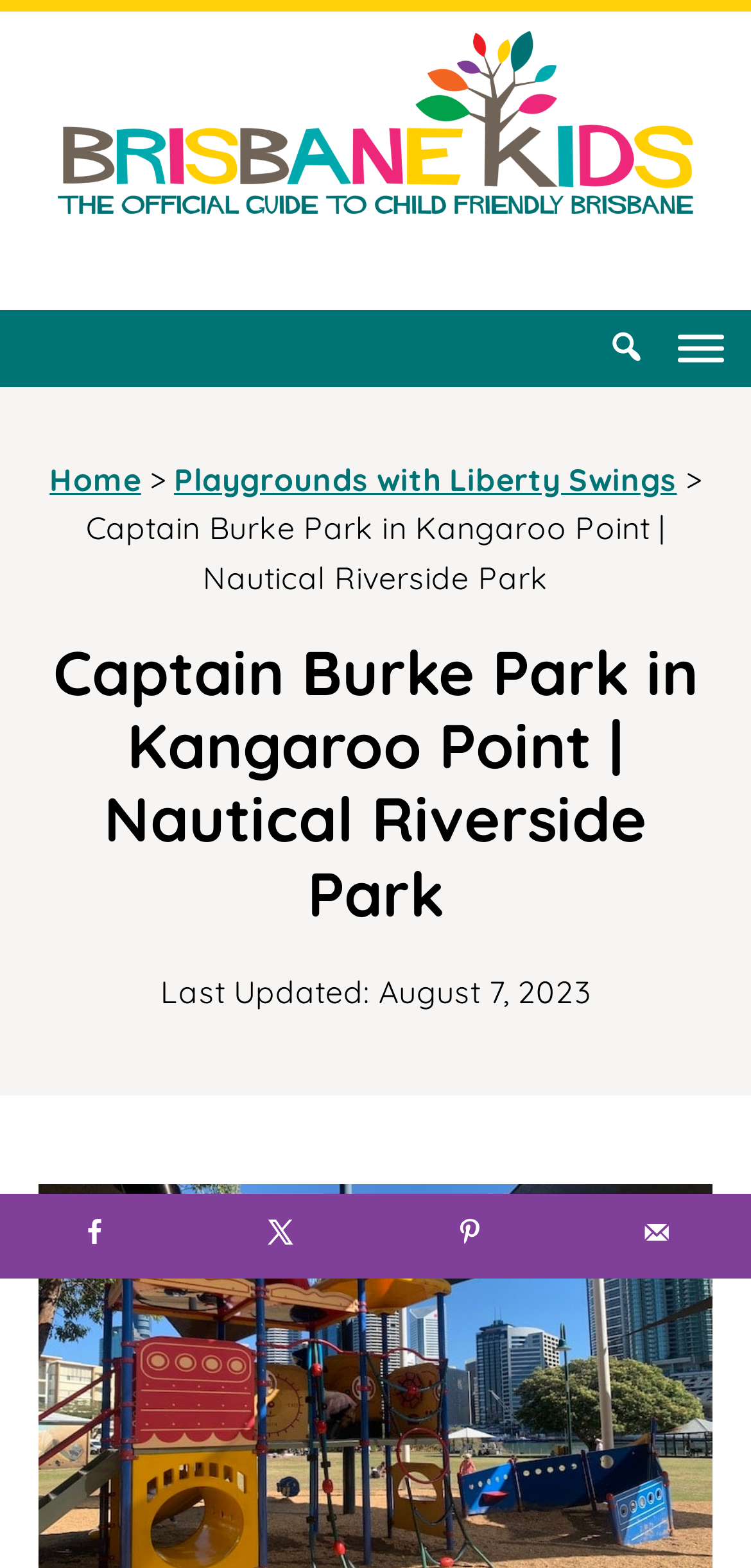Please identify the bounding box coordinates of the area that needs to be clicked to fulfill the following instruction: "Search for something."

[0.803, 0.207, 0.867, 0.237]